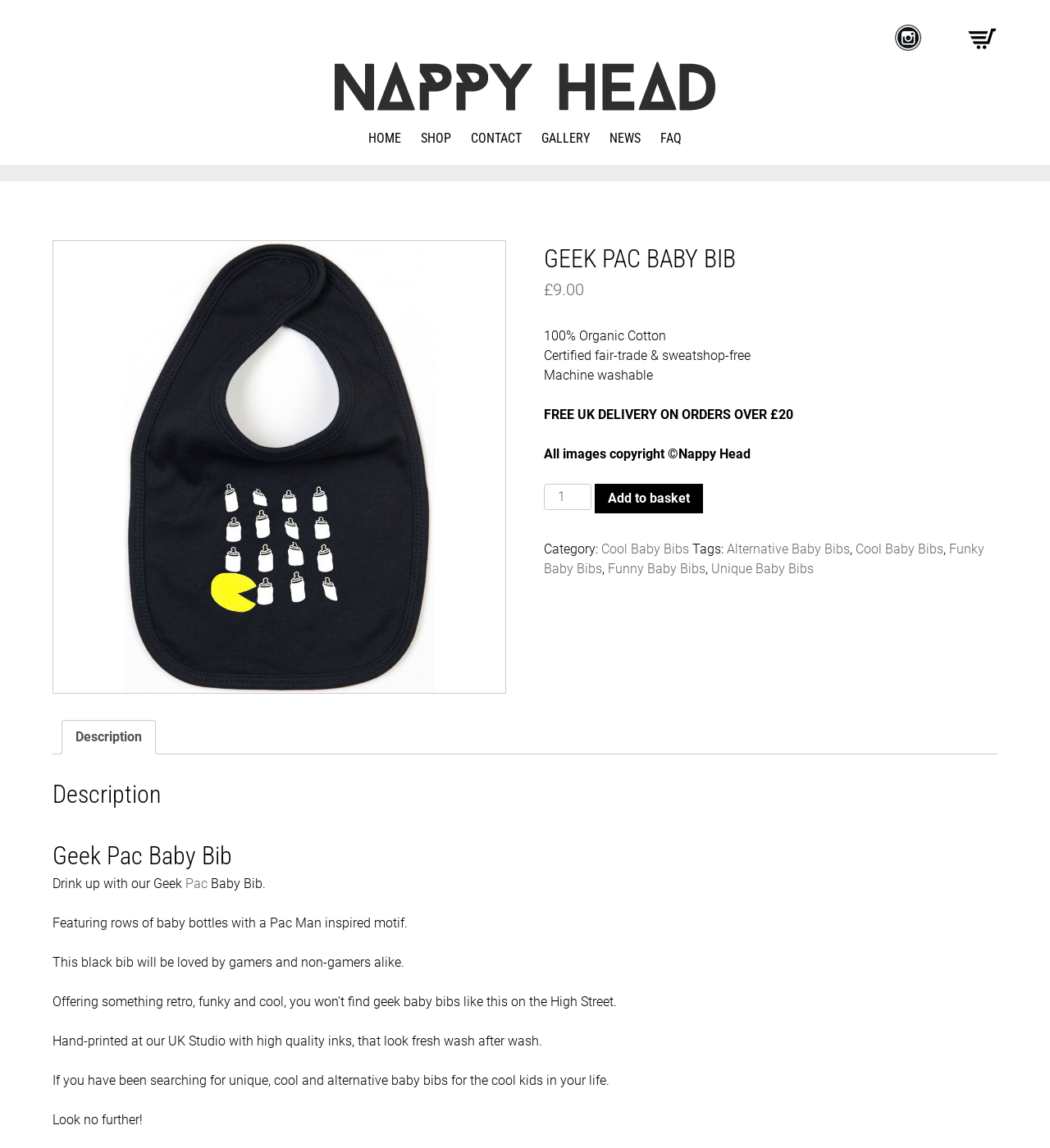Locate the bounding box coordinates of the element I should click to achieve the following instruction: "View the Geek Pac Baby Bib product description".

[0.059, 0.627, 0.148, 0.657]